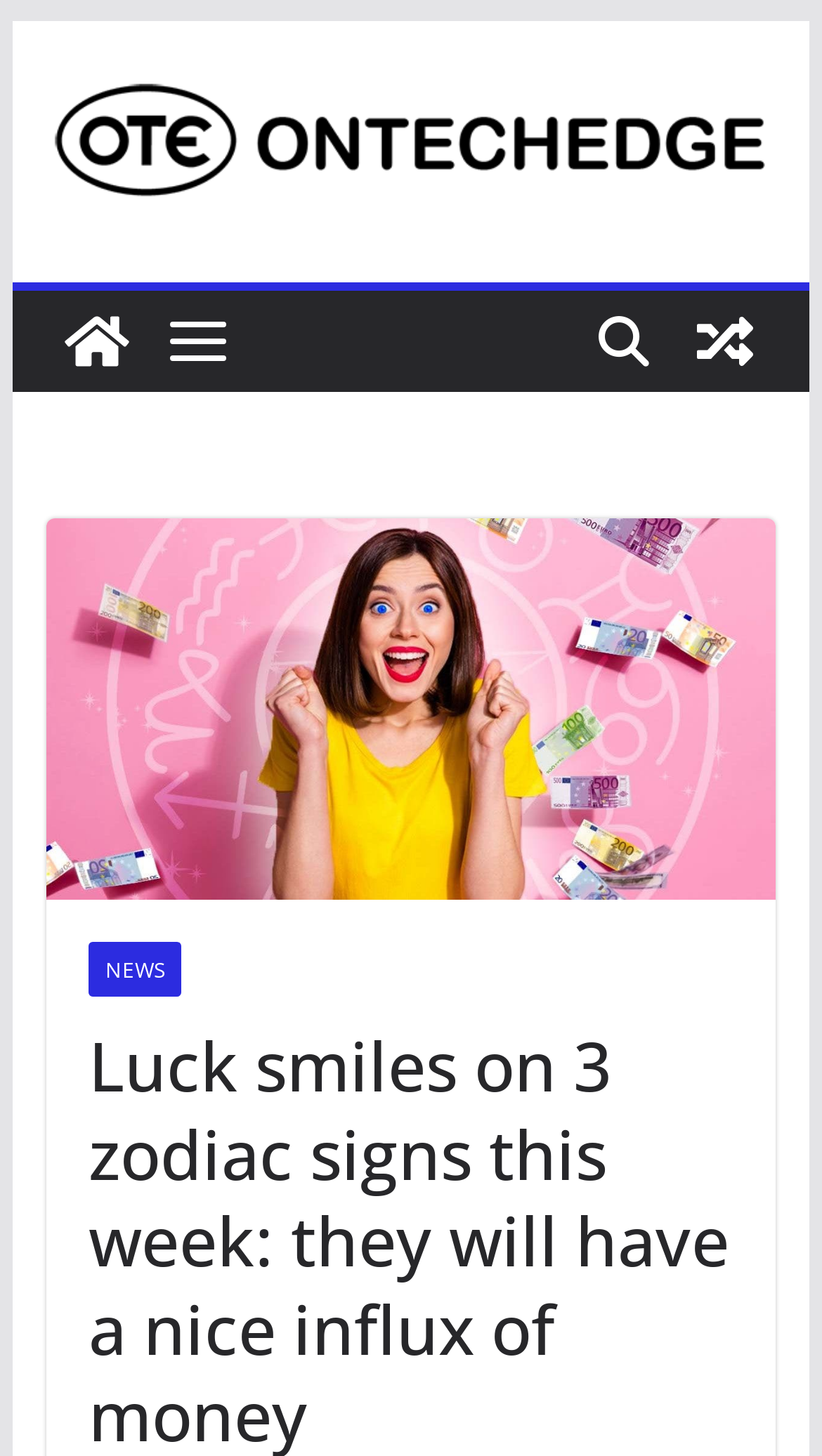Reply to the question with a single word or phrase:
What category is the main article under?

NEWS